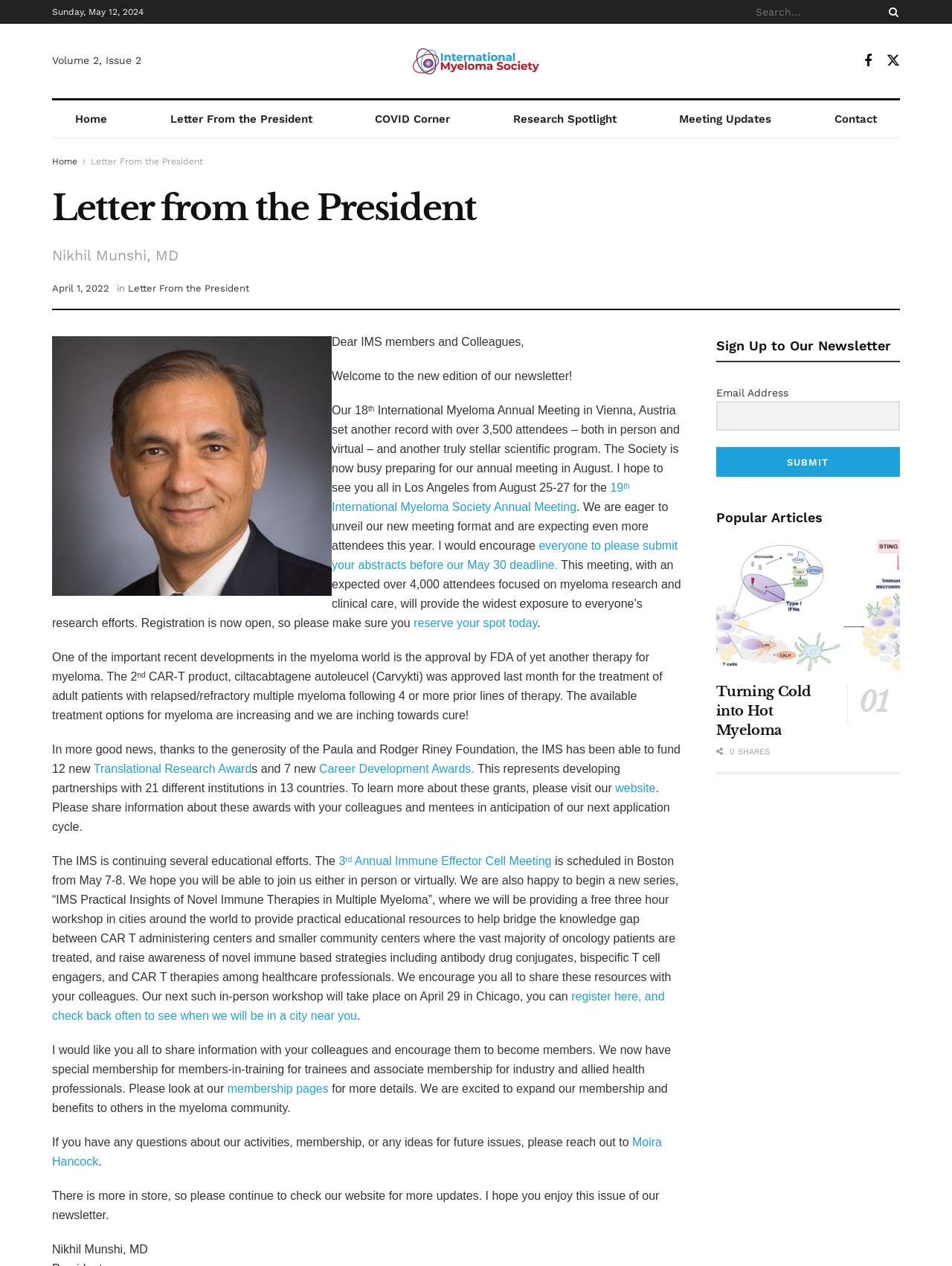Your task is to find and give the main heading text of the webpage.

Letter from the President